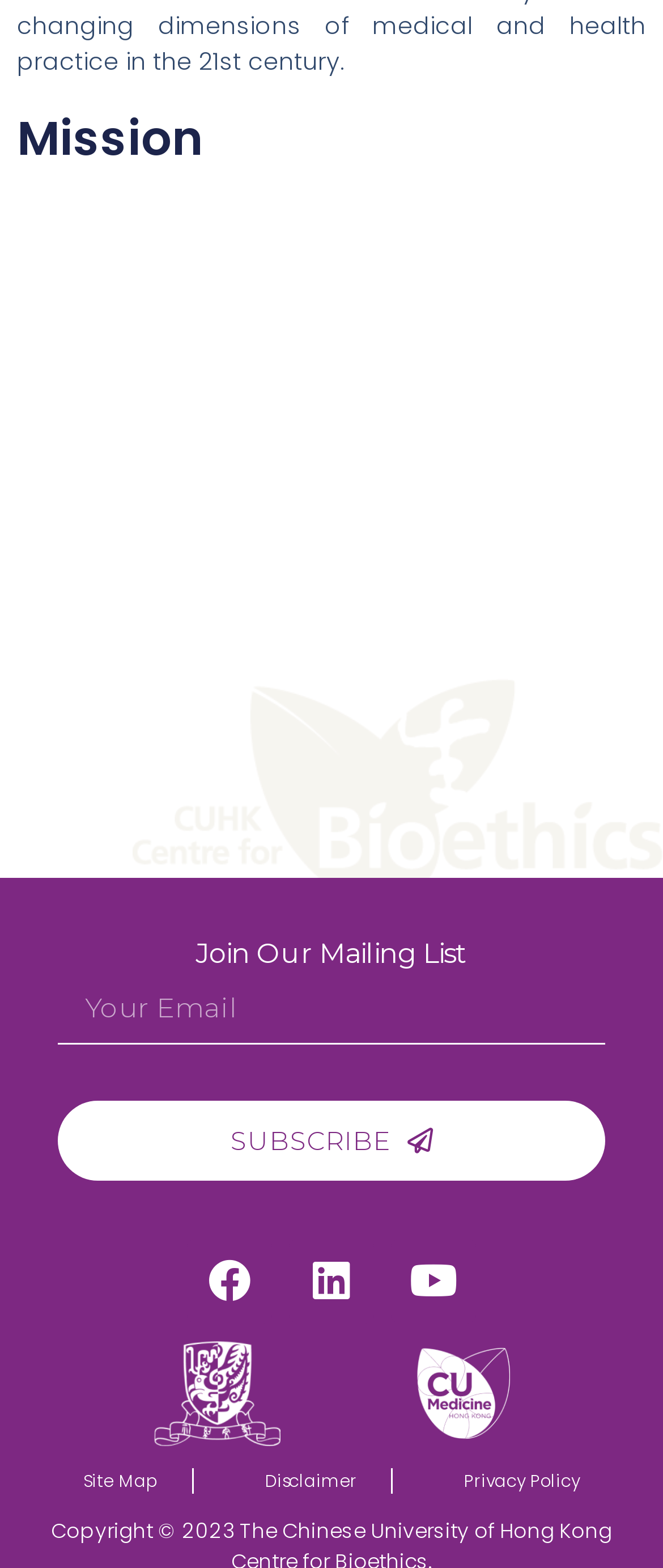Locate the bounding box coordinates of the clickable region necessary to complete the following instruction: "View site map". Provide the coordinates in the format of four float numbers between 0 and 1, i.e., [left, top, right, bottom].

[0.074, 0.922, 0.29, 0.966]